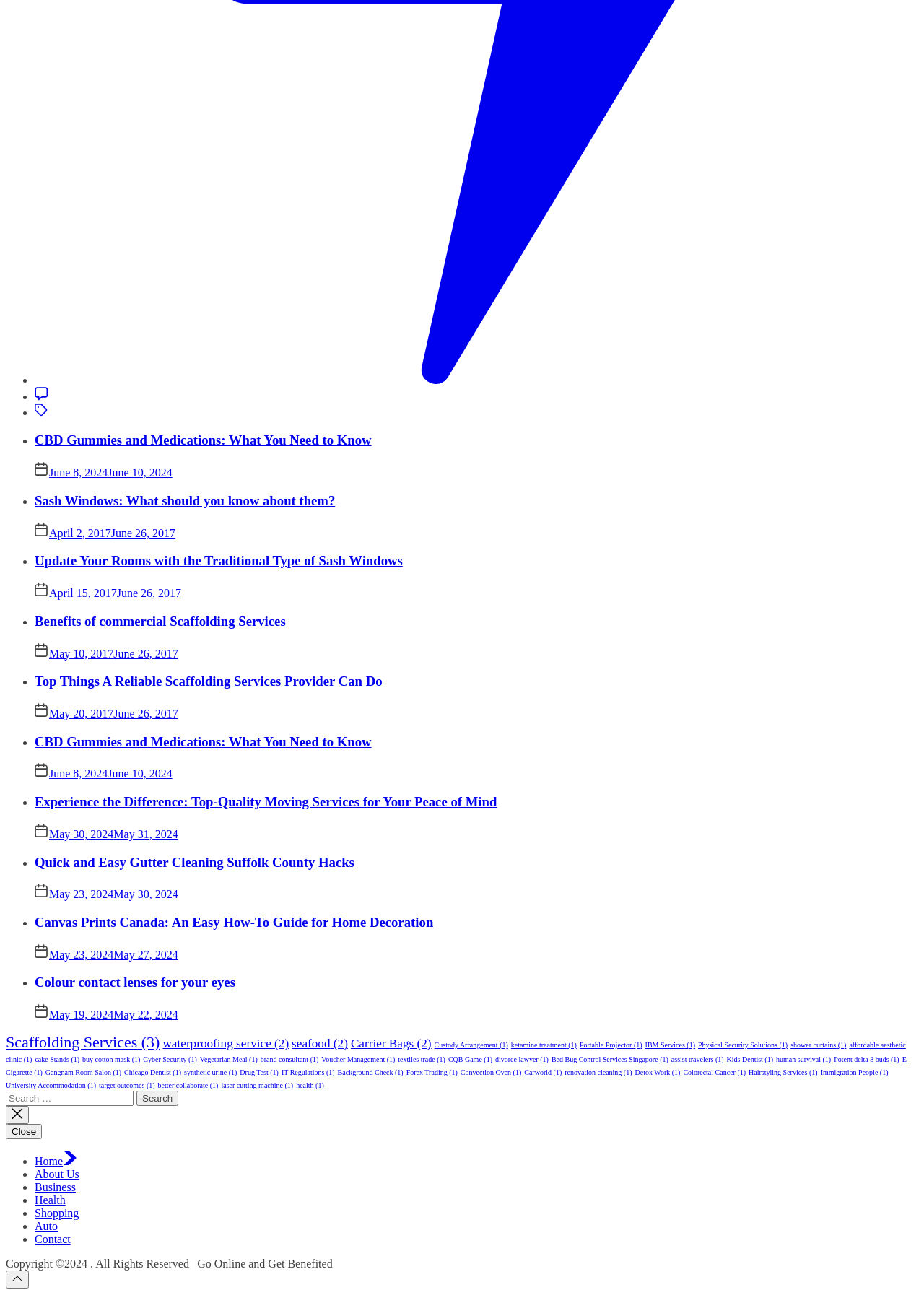What is the format of the time stamps on the webpage?
Please answer the question with as much detail and depth as you can.

The time stamps on the webpage are in the format of 'Month Day, Year - Month Day, Year', which indicates the date range of each article. For example, 'June 8, 2024 - June 10, 2024' is the time stamp for one of the articles.